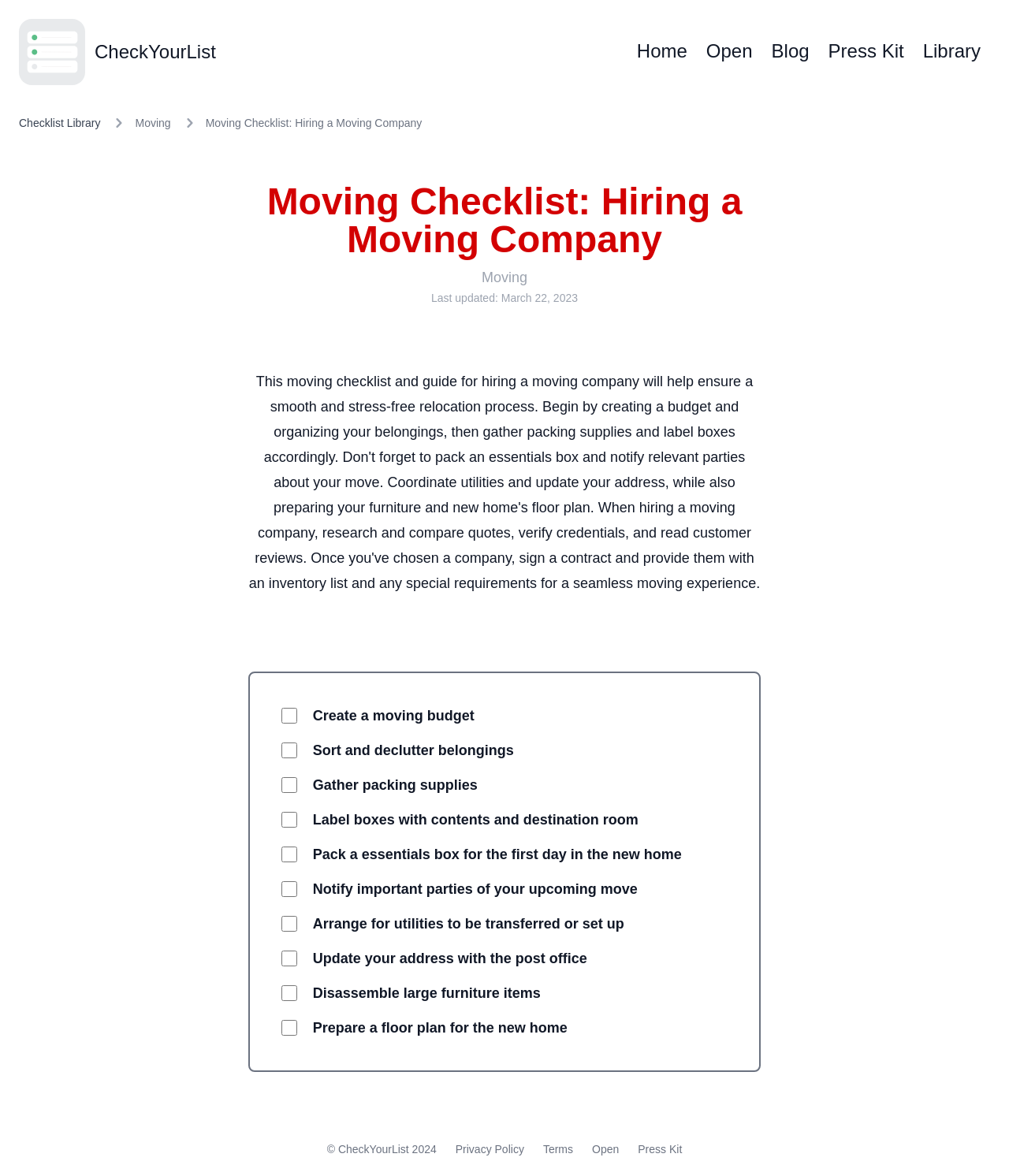Find the UI element described as: "Home" and predict its bounding box coordinates. Ensure the coordinates are four float numbers between 0 and 1, [left, top, right, bottom].

[0.631, 0.033, 0.681, 0.056]